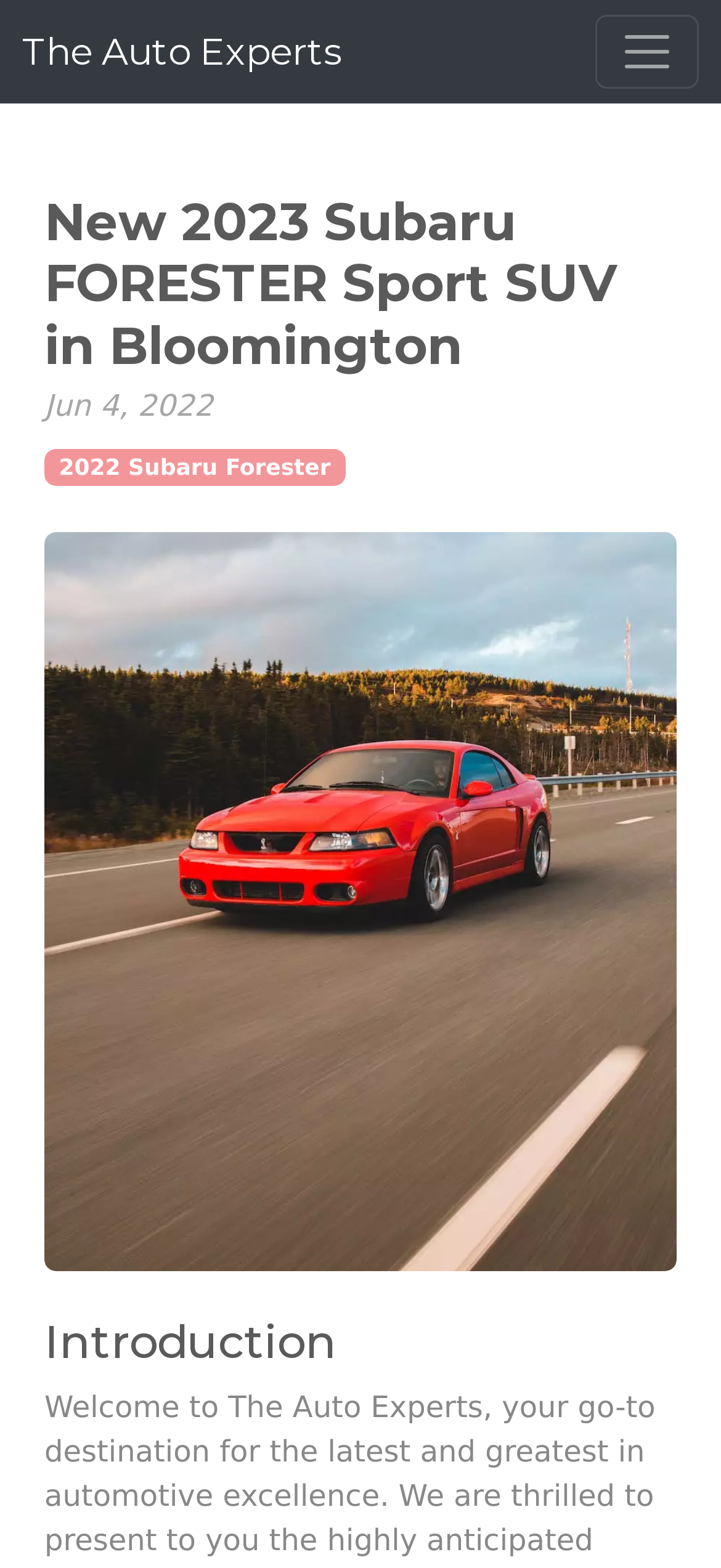Carefully examine the image and provide an in-depth answer to the question: What is the name of the dealership?

By examining the webpage content, specifically the link element 'The Auto Experts', I can determine that the name of the dealership is The Auto Experts.